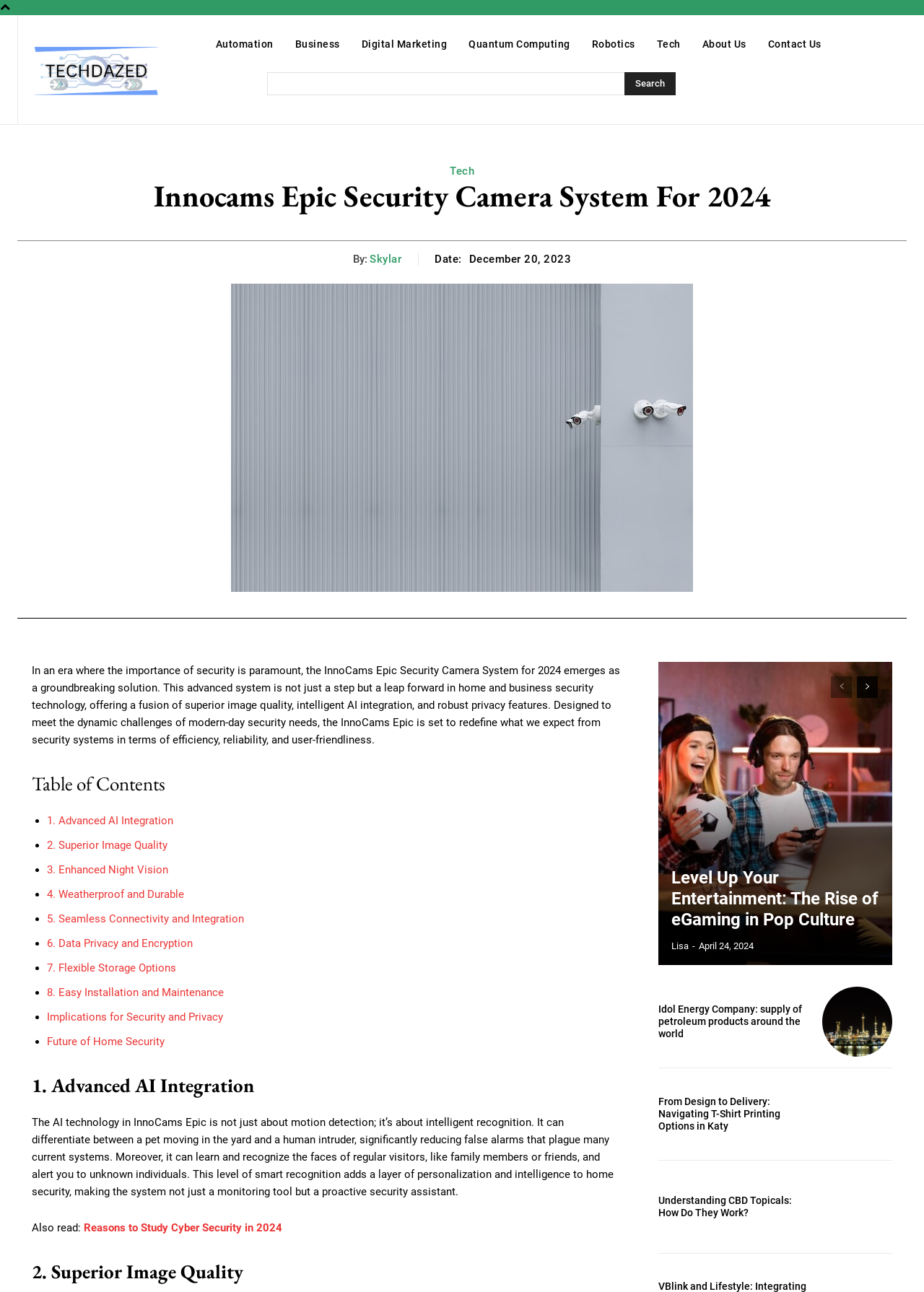Please determine the bounding box coordinates for the element that should be clicked to follow these instructions: "Go to the 'About Us' page".

[0.752, 0.012, 0.815, 0.056]